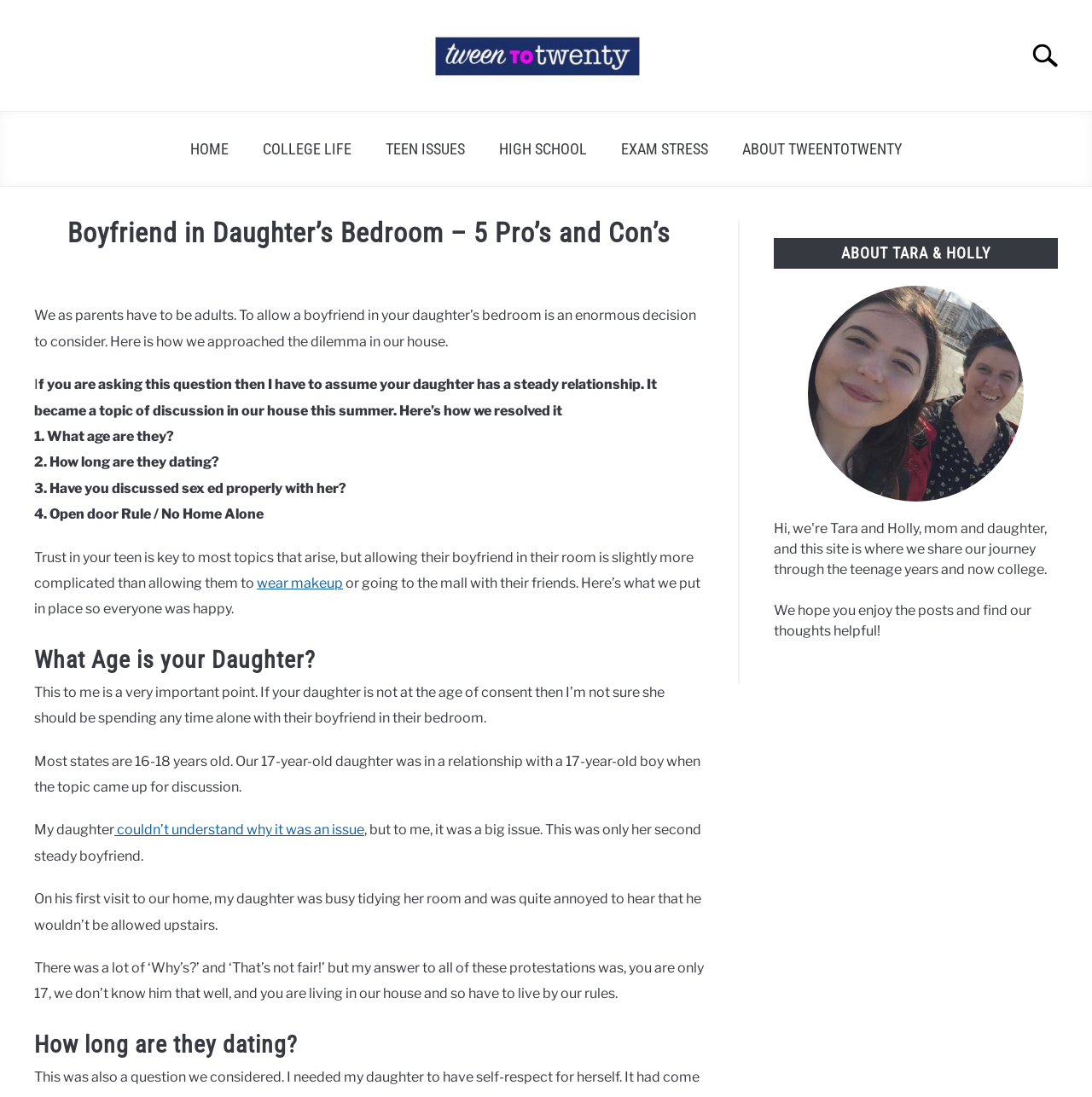What is the topic of discussion in this article?
Please use the visual content to give a single word or phrase answer.

Boyfriend in daughter's bedroom